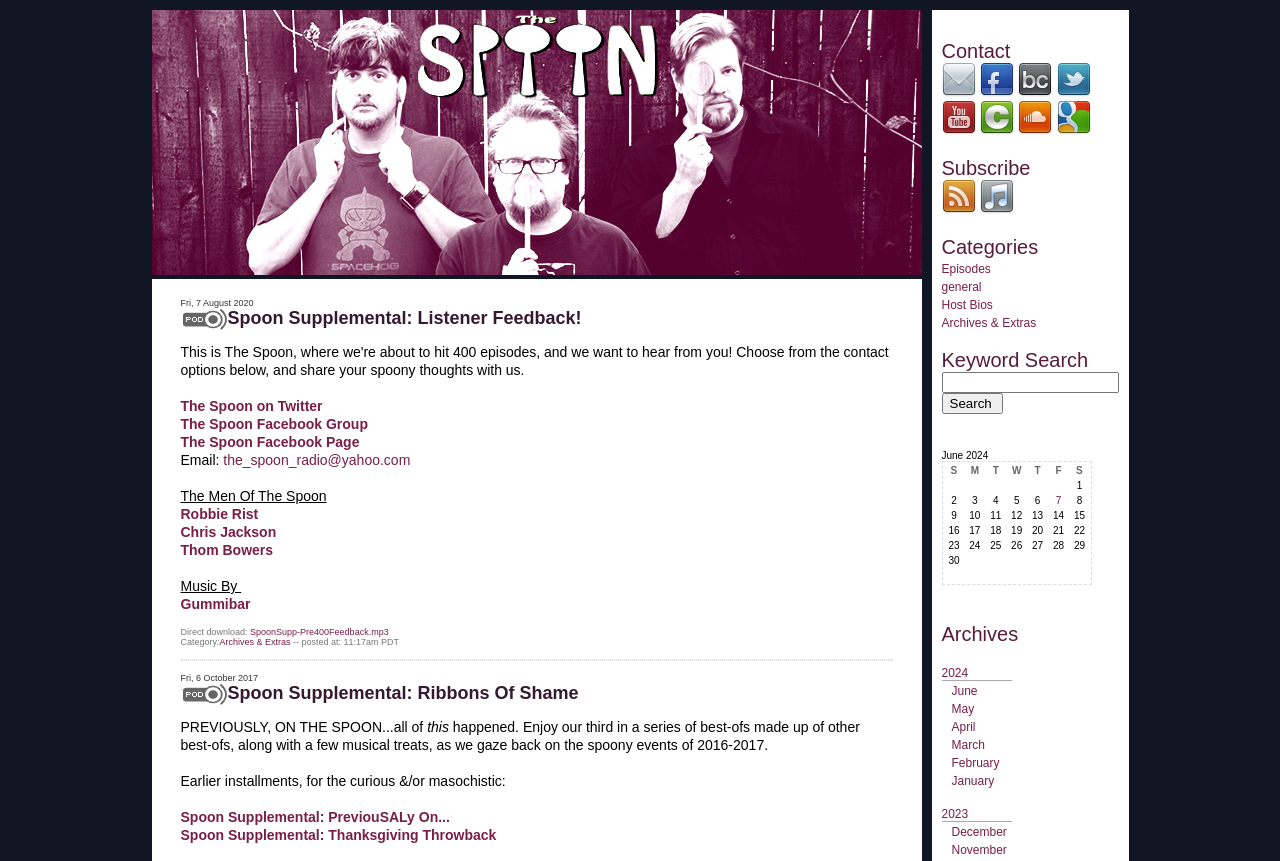What is the category of the post 'Spoon Supplemental: Listener Feedback!'?
Look at the image and respond with a single word or a short phrase.

Archives & Extras